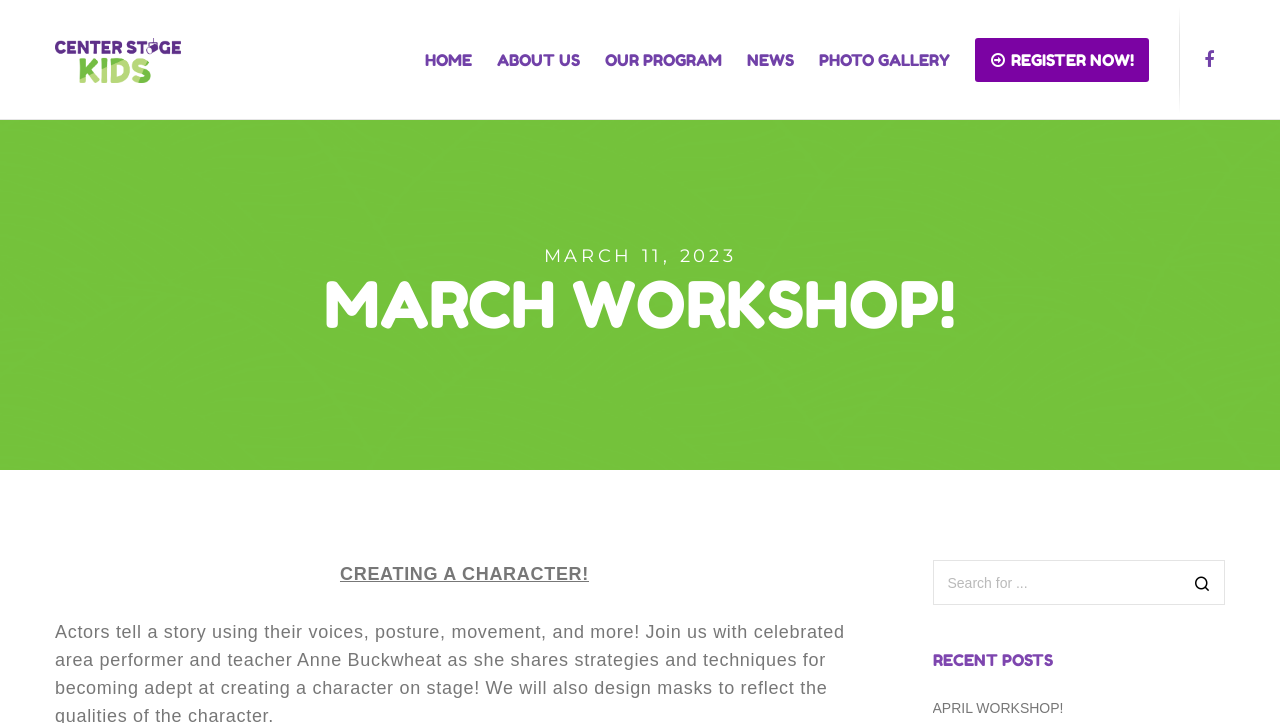Locate the bounding box coordinates of the area to click to fulfill this instruction: "go to home page". The bounding box should be presented as four float numbers between 0 and 1, in the order [left, top, right, bottom].

[0.313, 0.0, 0.369, 0.166]